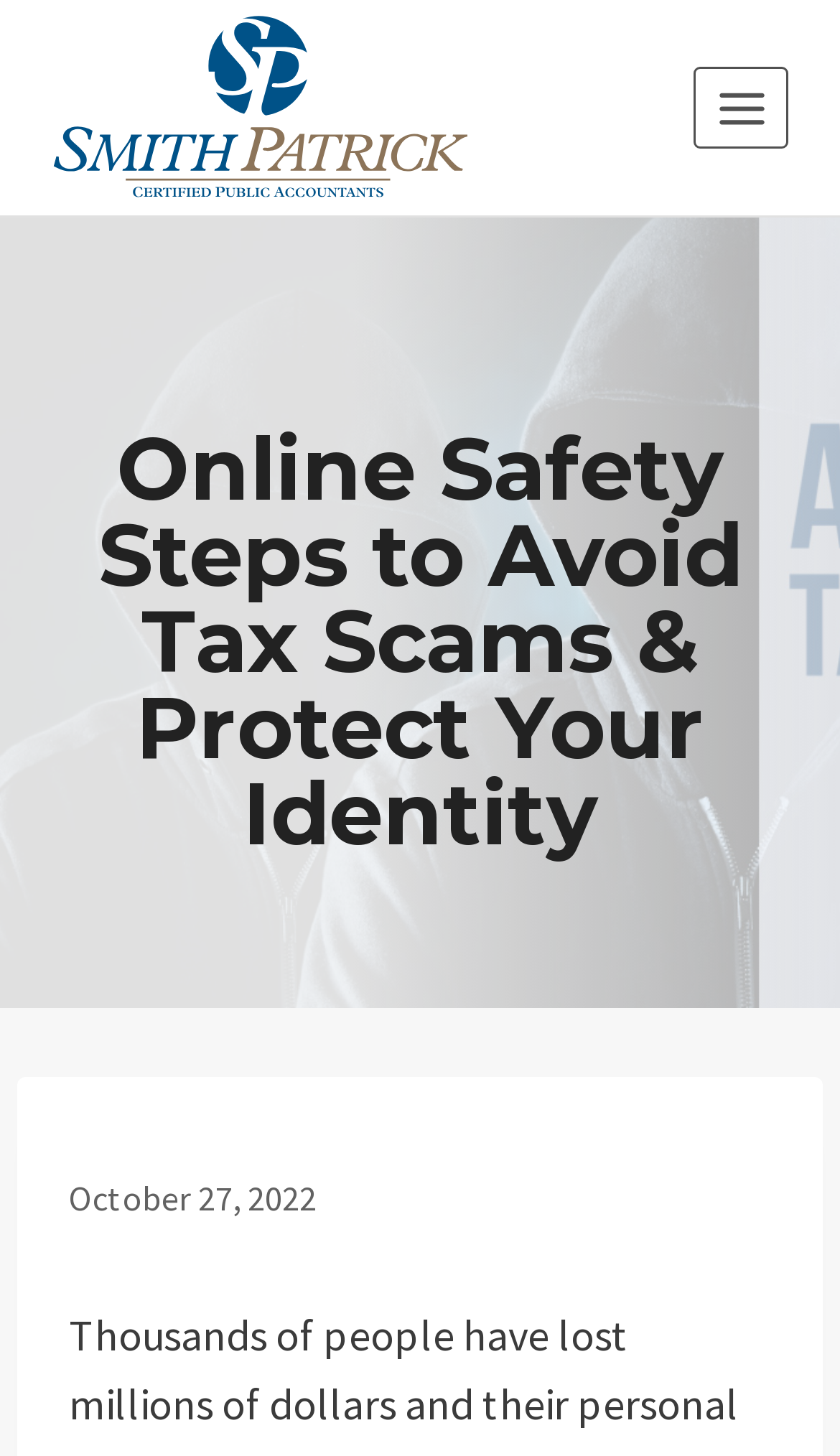Please analyze the image and provide a thorough answer to the question:
Is the menu expanded?

I checked the button element with the text 'Open menu' and found that its 'expanded' property is set to 'False', indicating that the menu is not expanded.